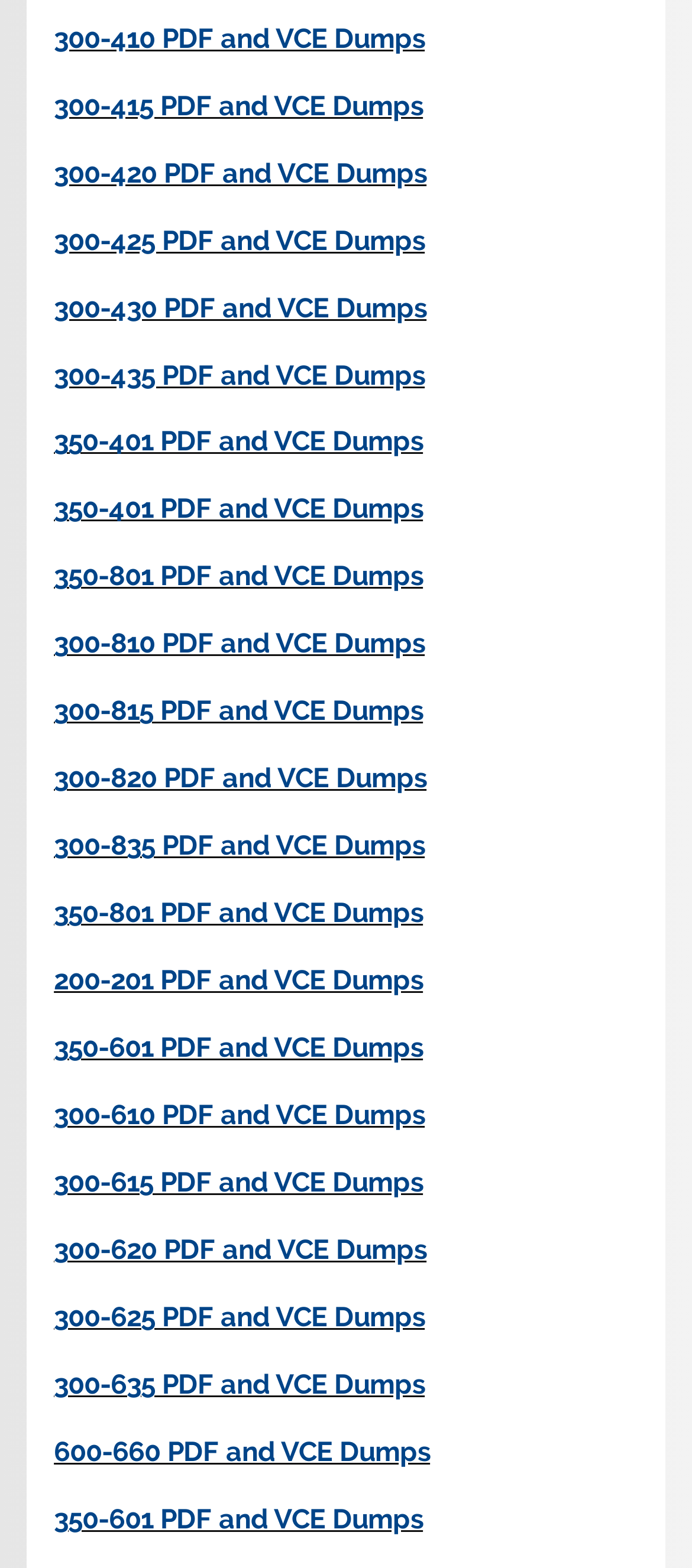Provide the bounding box coordinates for the area that should be clicked to complete the instruction: "download 300-410 PDF and VCE Dumps".

[0.078, 0.014, 0.614, 0.035]